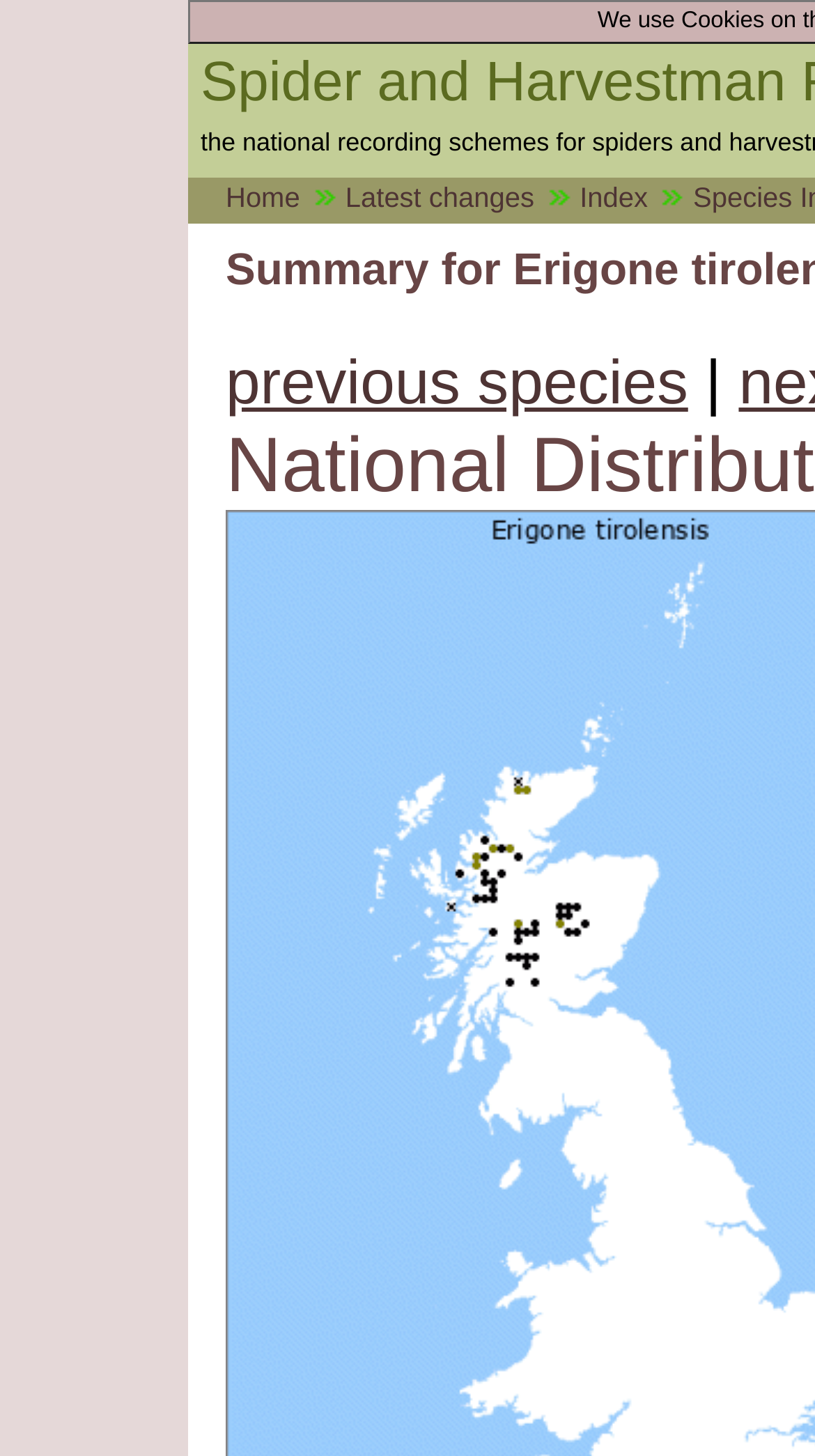Show the bounding box coordinates for the HTML element described as: "Index".

[0.711, 0.125, 0.841, 0.147]